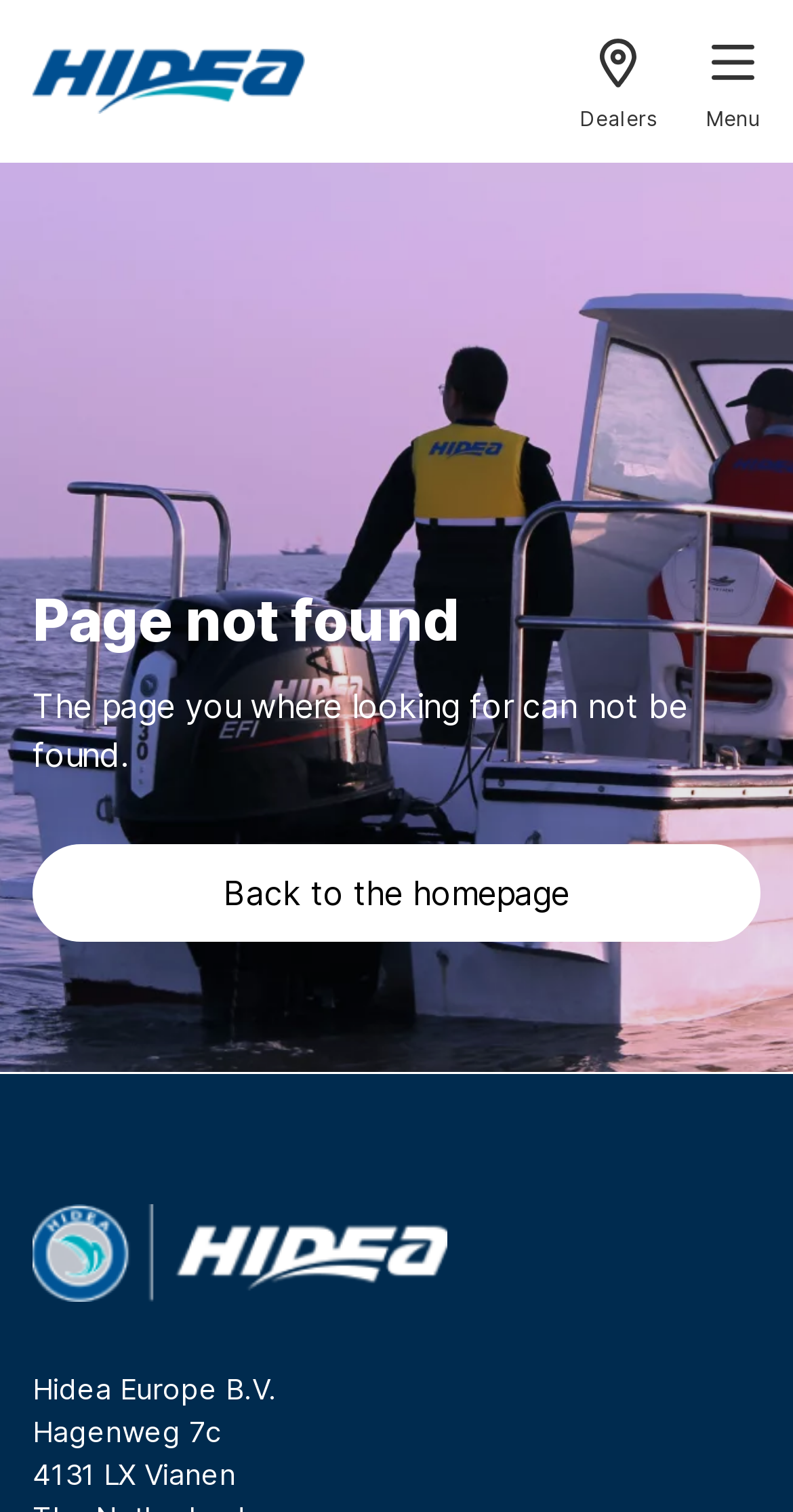Given the element description: "parent_node: Dealers", predict the bounding box coordinates of this UI element. The coordinates must be four float numbers between 0 and 1, given as [left, top, right, bottom].

[0.041, 0.0, 0.385, 0.108]